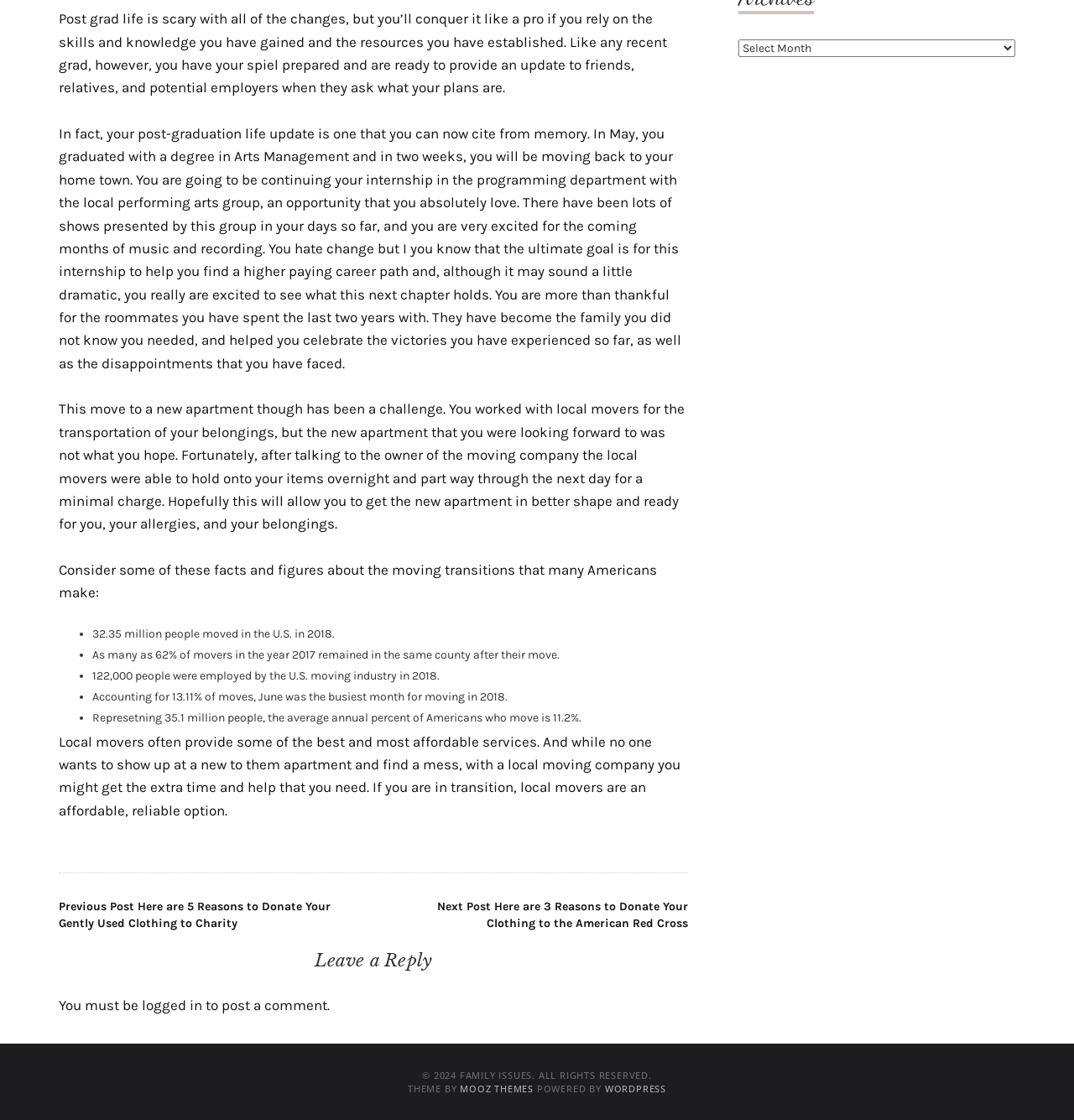Based on the element description WordPress, identify the bounding box of the UI element in the given webpage screenshot. The coordinates should be in the format (top-left x, top-left y, bottom-right x, bottom-right y) and must be between 0 and 1.

[0.563, 0.966, 0.62, 0.977]